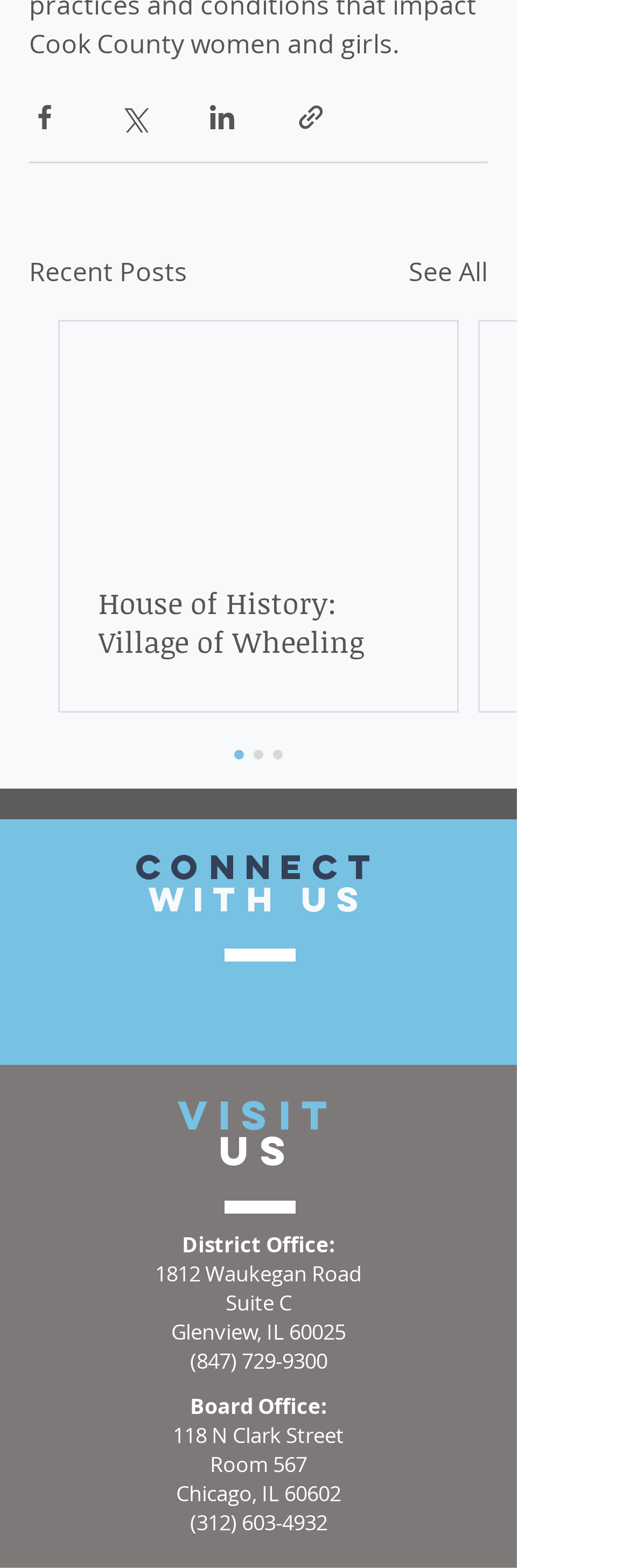Determine the bounding box for the UI element as described: "aria-label="Share via LinkedIn"". The coordinates should be represented as four float numbers between 0 and 1, formatted as [left, top, right, bottom].

[0.328, 0.065, 0.377, 0.084]